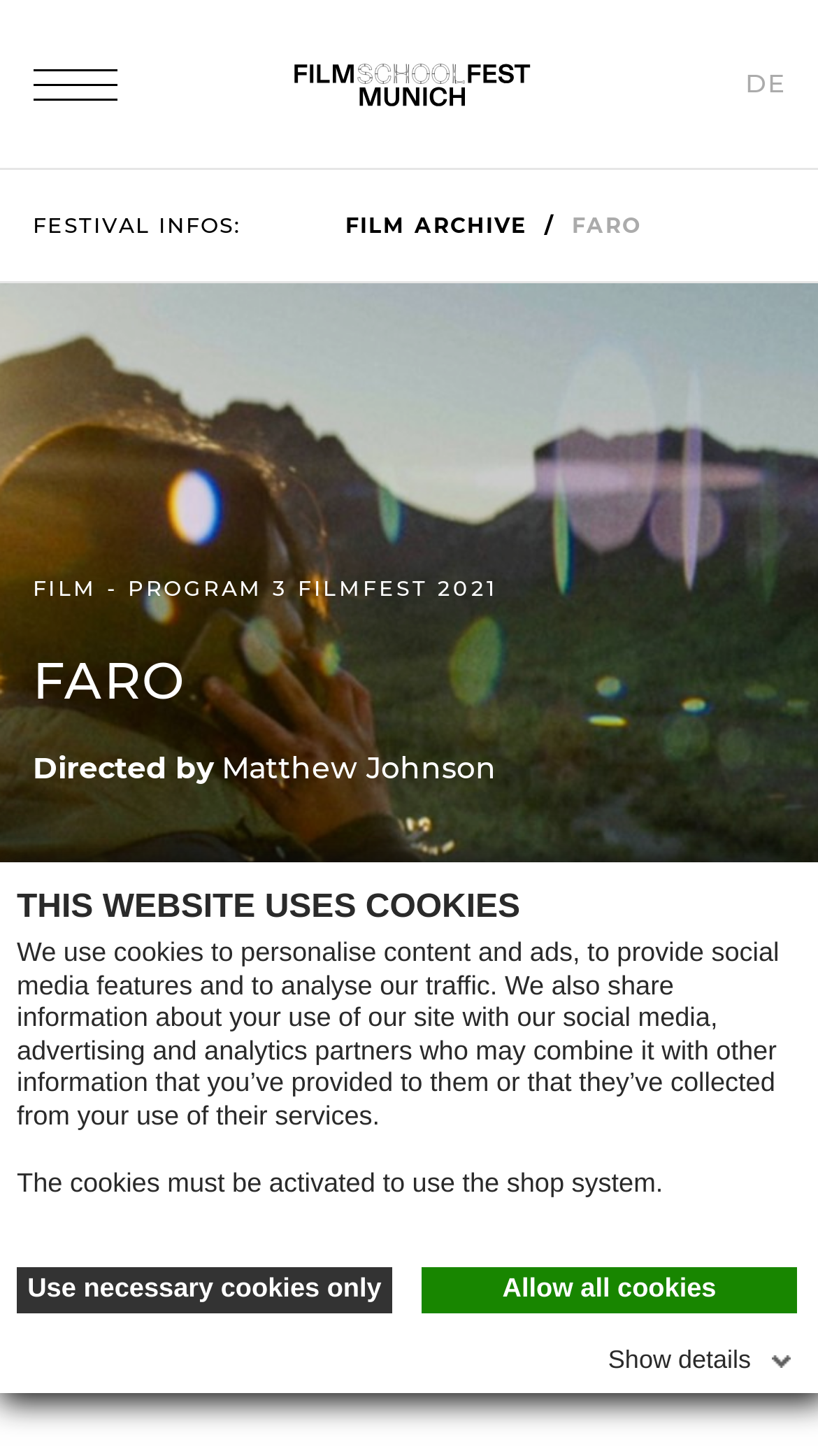Please determine the bounding box coordinates, formatted as (top-left x, top-left y, bottom-right x, bottom-right y), with all values as floating point numbers between 0 and 1. Identify the bounding box of the region described as: The Review Central Staff

None